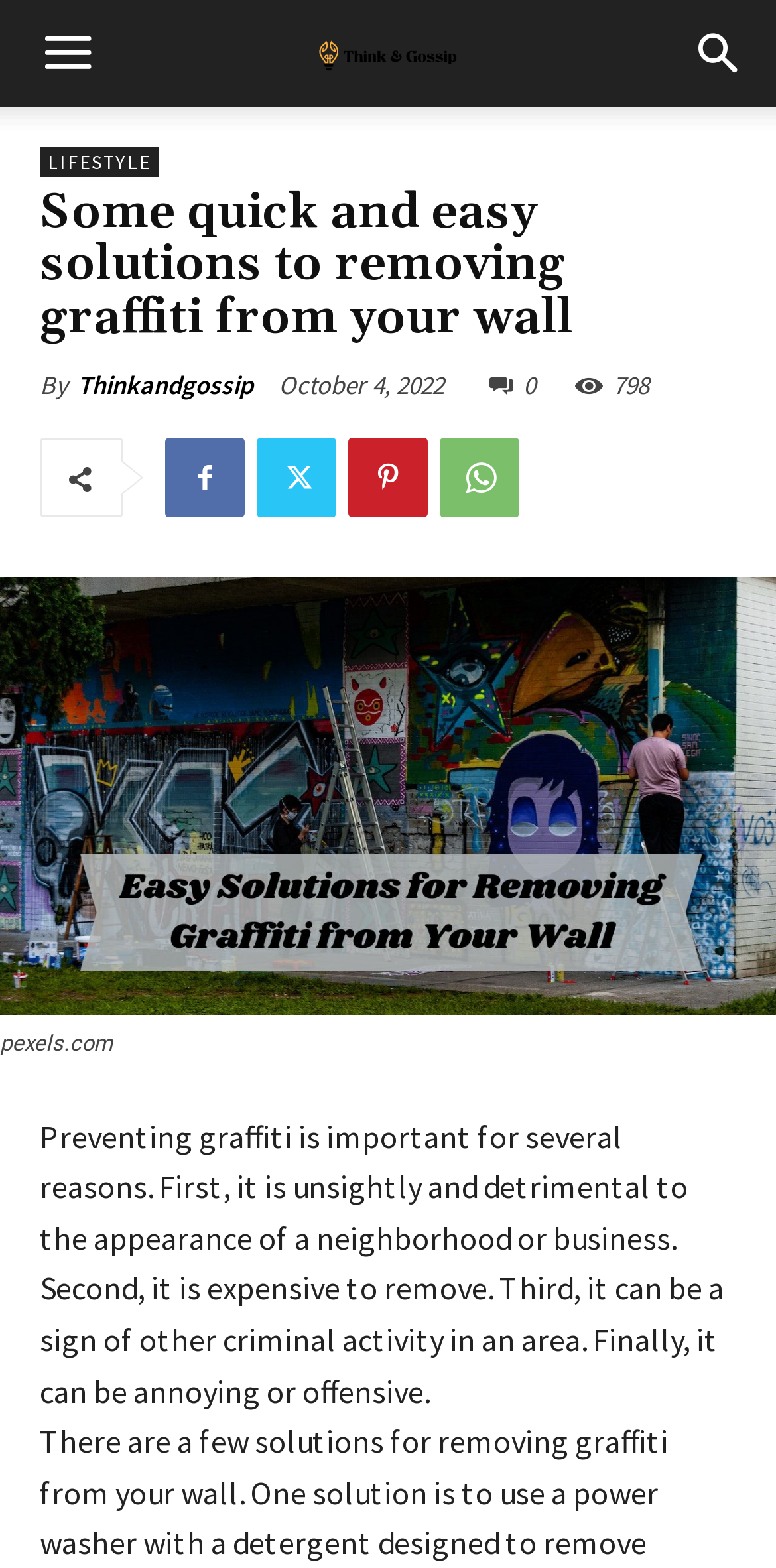Locate the bounding box coordinates of the UI element described by: "Lifestyle". The bounding box coordinates should consist of four float numbers between 0 and 1, i.e., [left, top, right, bottom].

[0.051, 0.094, 0.205, 0.113]